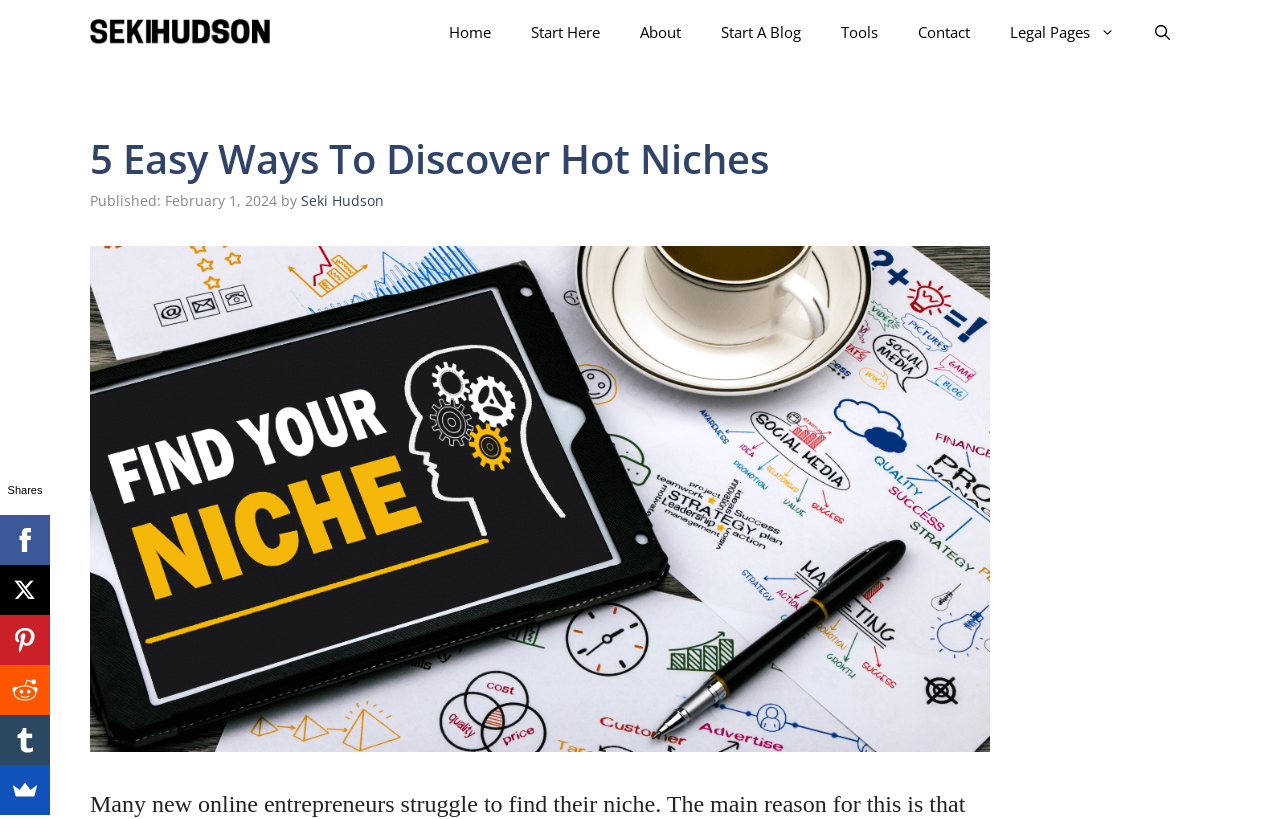Review the image closely and give a comprehensive answer to the question: What is the name of the website?

I determined the answer by looking at the navigation section at the top of the webpage, where I found a link with the text 'sekihudson.com'.